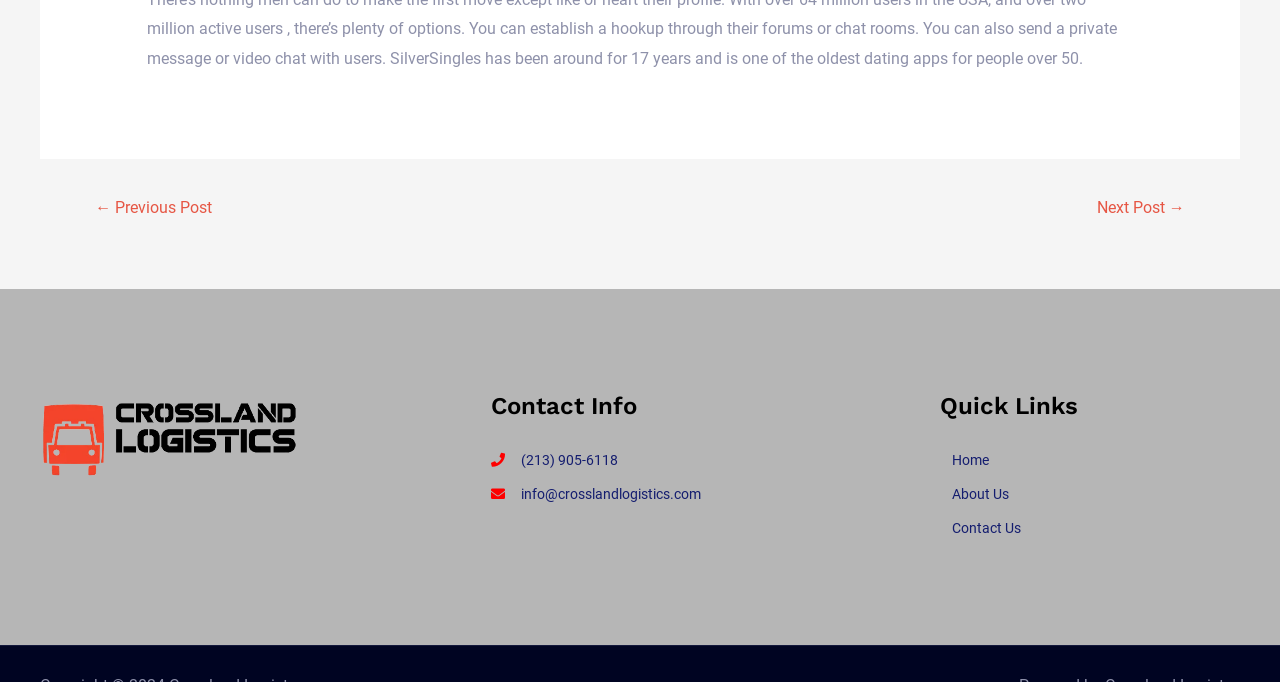How many quick links are available?
Please answer the question as detailed as possible based on the image.

I counted the number of links under the 'Quick Links' heading, which are 'Home', 'About Us', and 'Contact Us', so there are 3 quick links available.